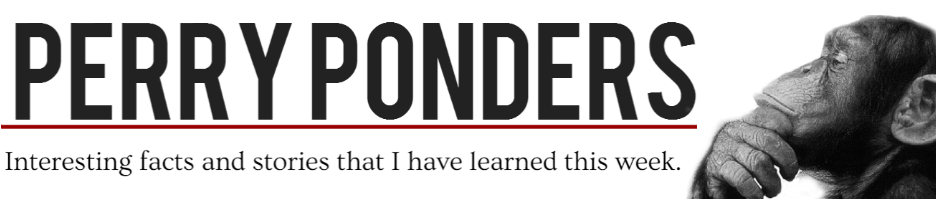Answer the question in a single word or phrase:
What type of content is presented in the 'Perry Ponders' section?

Intriguing facts and stories